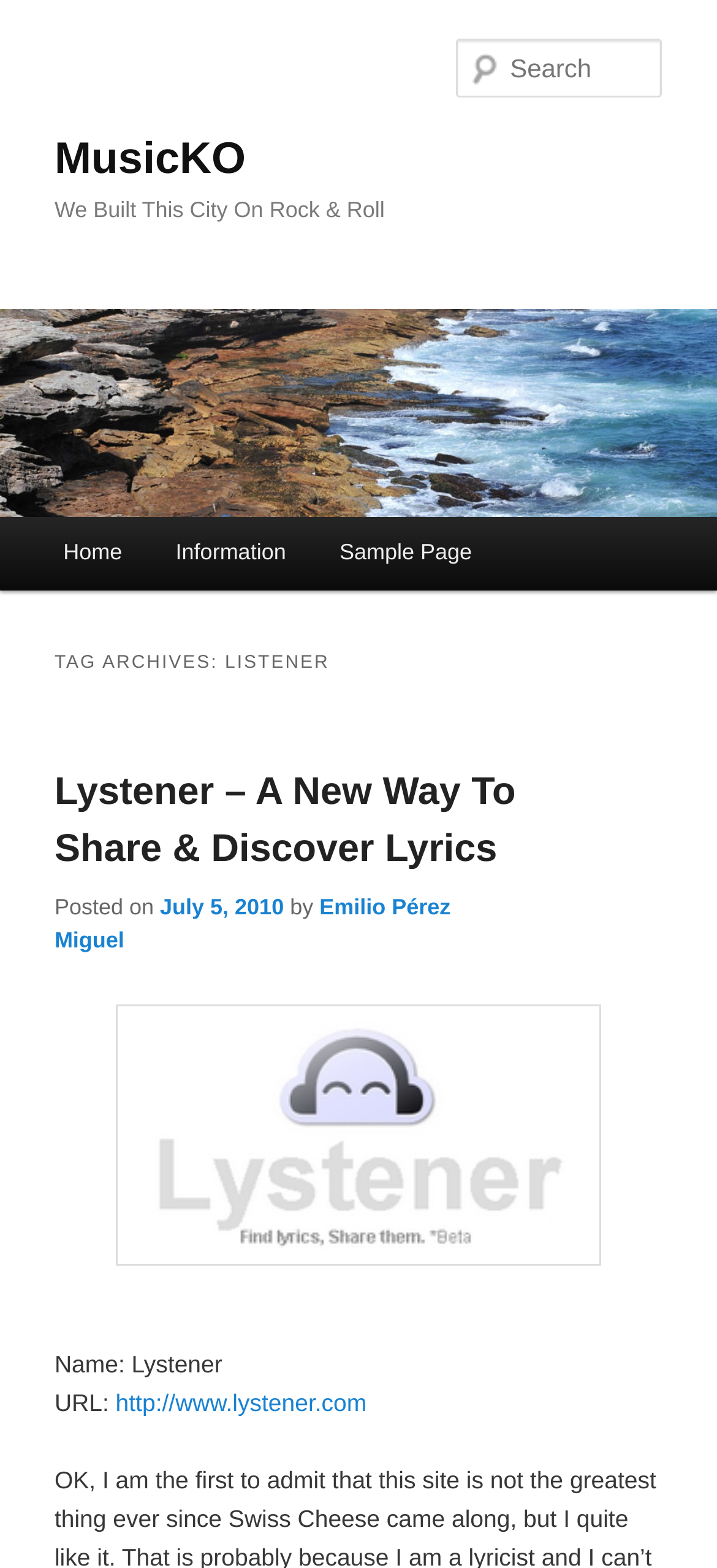Specify the bounding box coordinates of the element's region that should be clicked to achieve the following instruction: "view the about us page". The bounding box coordinates consist of four float numbers between 0 and 1, in the format [left, top, right, bottom].

None